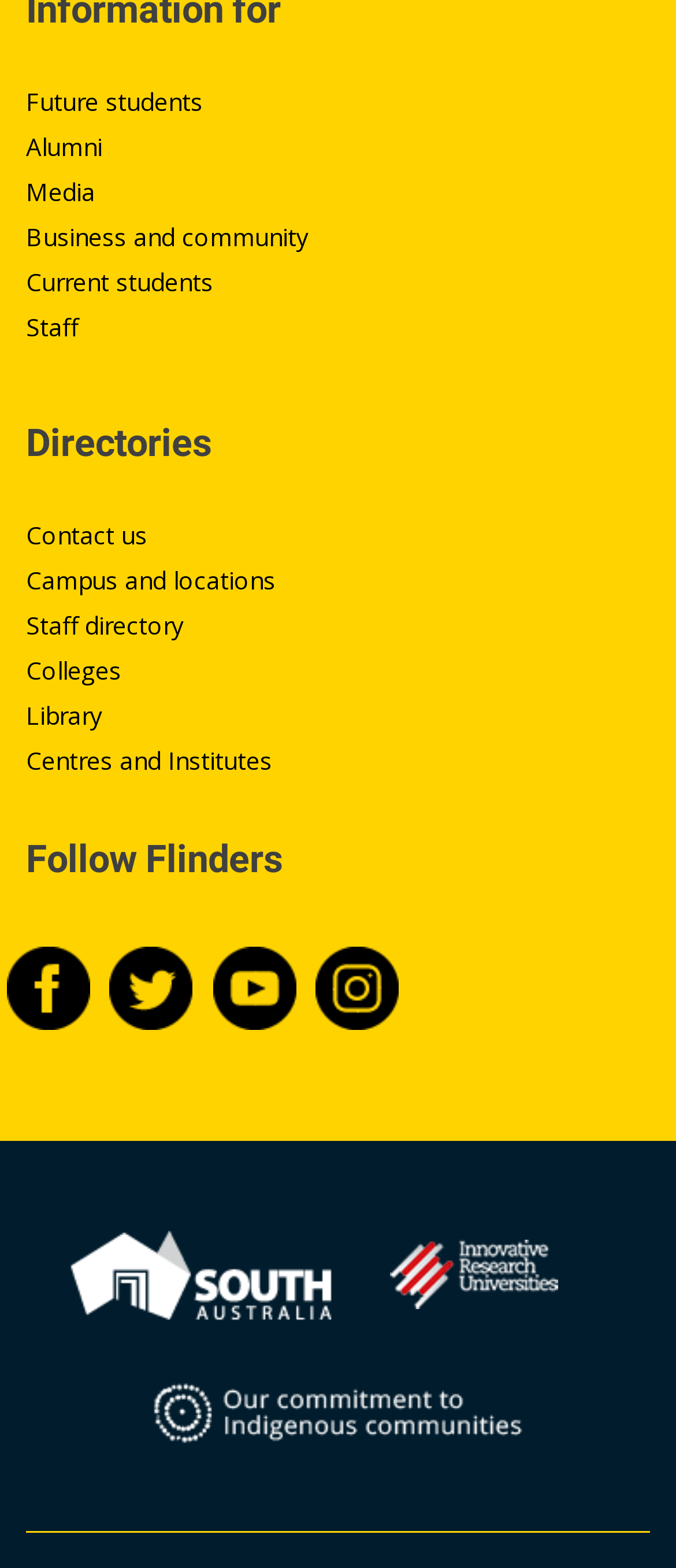Identify the bounding box coordinates of the region that needs to be clicked to carry out this instruction: "Click on Future students". Provide these coordinates as four float numbers ranging from 0 to 1, i.e., [left, top, right, bottom].

[0.038, 0.054, 0.3, 0.075]